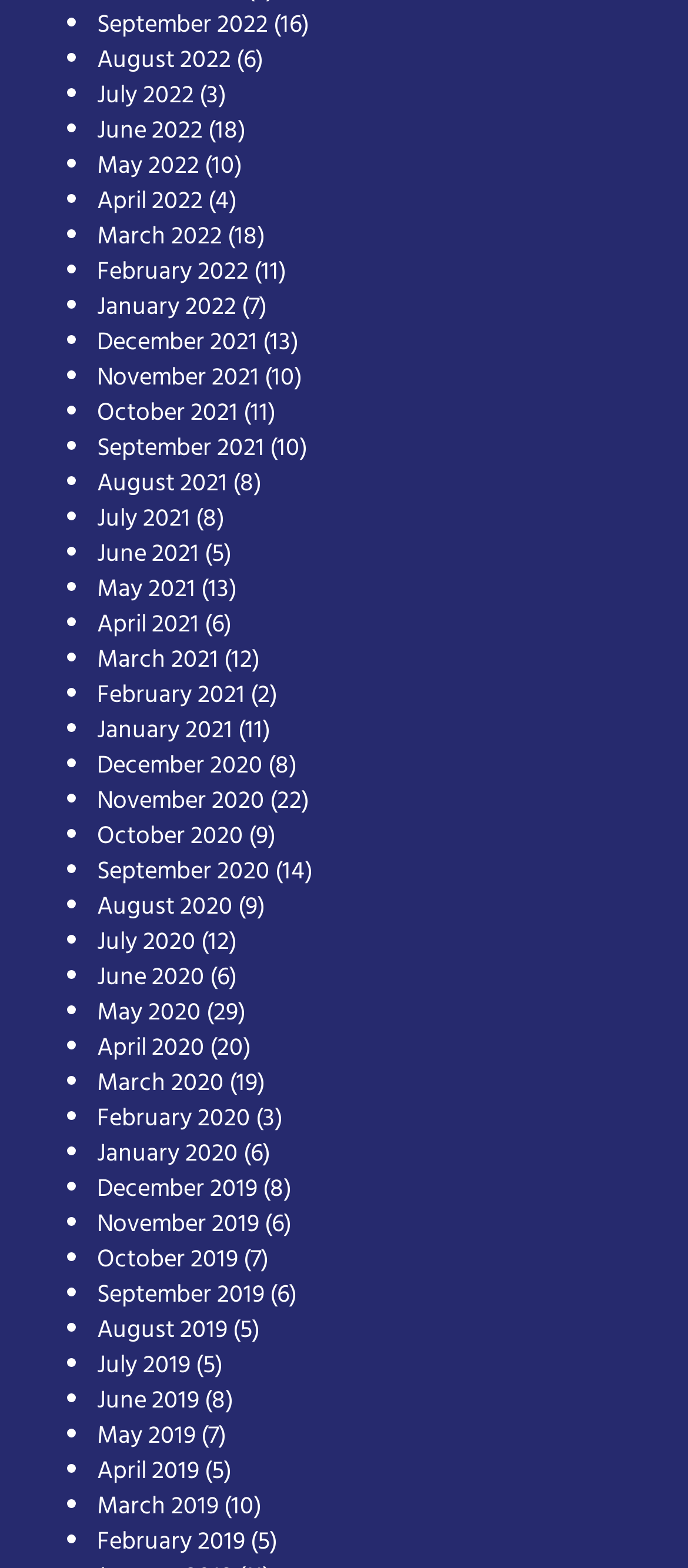Determine the bounding box coordinates of the region to click in order to accomplish the following instruction: "View September 2022". Provide the coordinates as four float numbers between 0 and 1, specifically [left, top, right, bottom].

[0.141, 0.003, 0.39, 0.029]